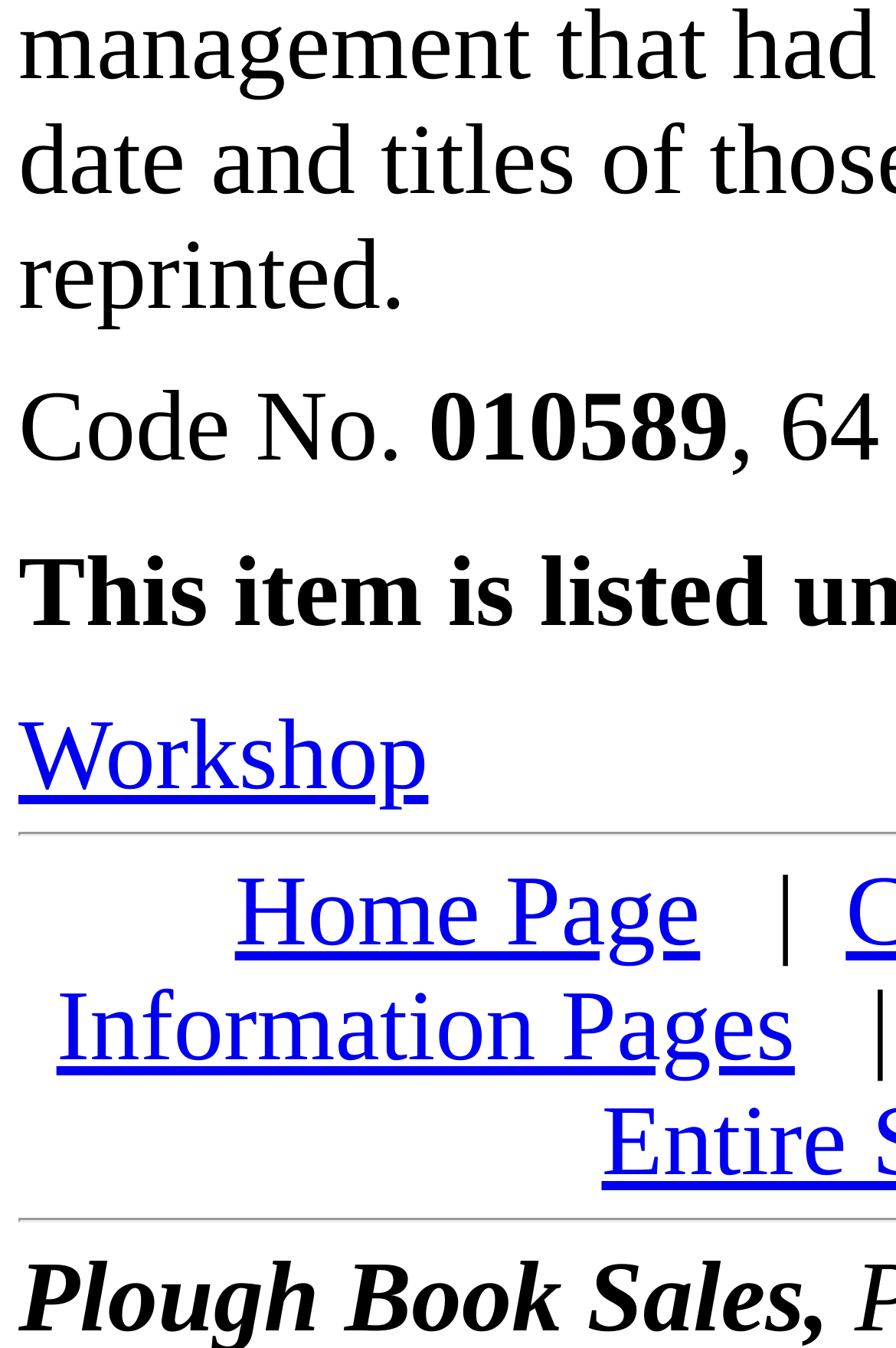What is the position of the 'Home Page' link?
Answer the question in as much detail as possible.

The 'Home Page' link is located on the middle right of the webpage, as indicated by its bounding box coordinates [0.262, 0.636, 0.781, 0.718]. This position can be determined by comparing the y1 and y2 coordinates of the link with other elements on the webpage.